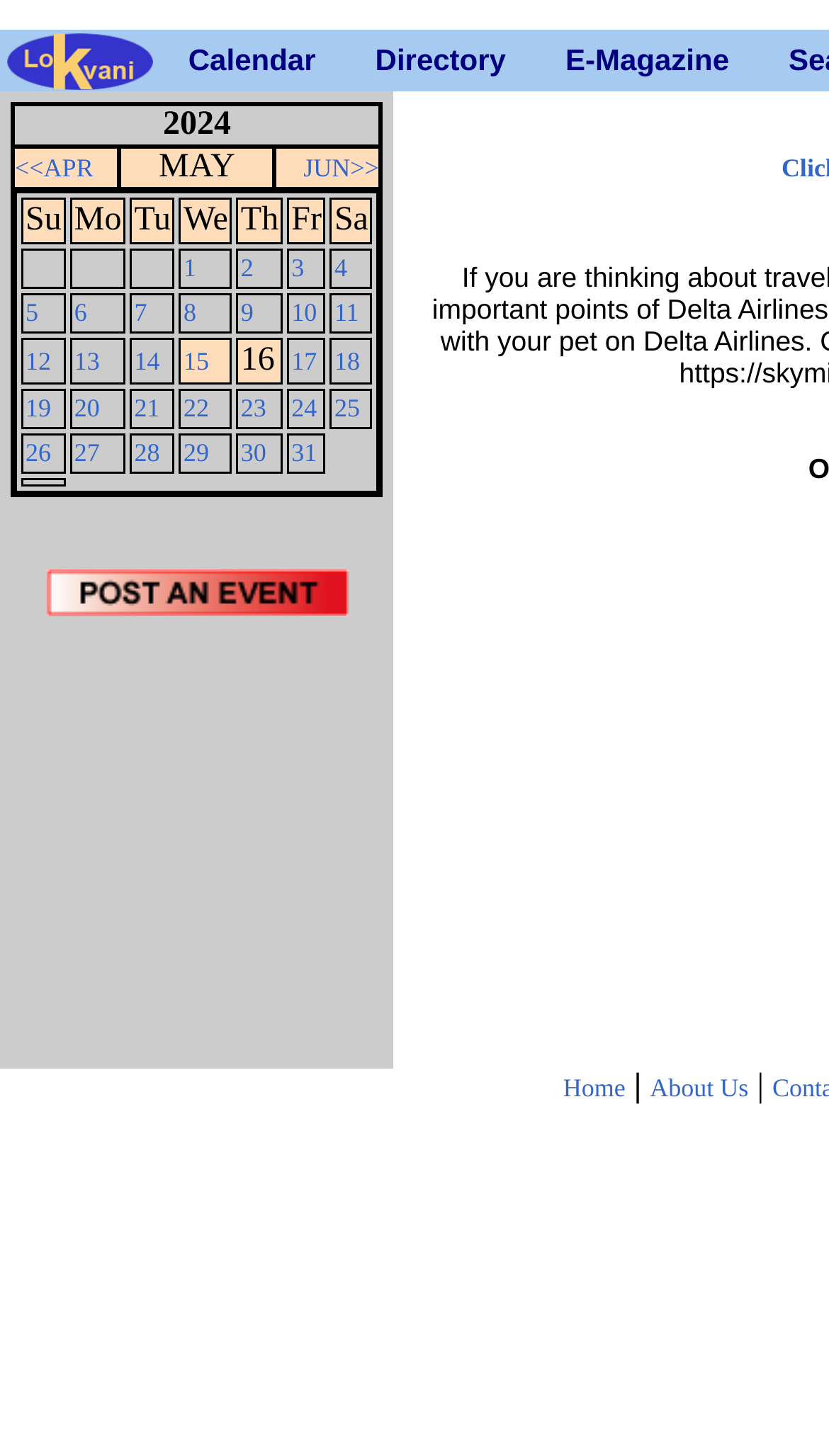Based on the description "15", find the bounding box of the specified UI element.

[0.221, 0.237, 0.252, 0.258]